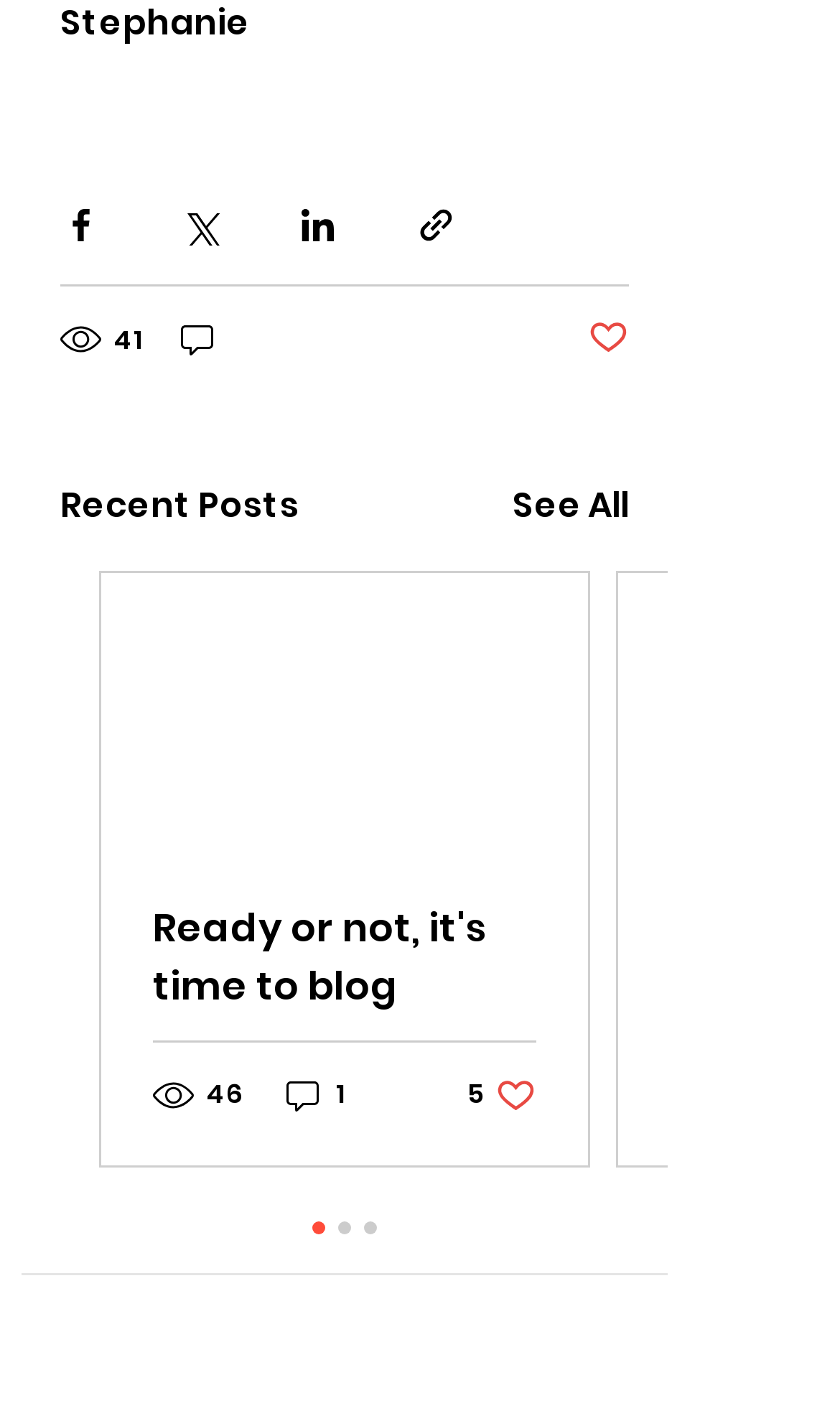What is the number of views for the first post?
Refer to the screenshot and answer in one word or phrase.

41